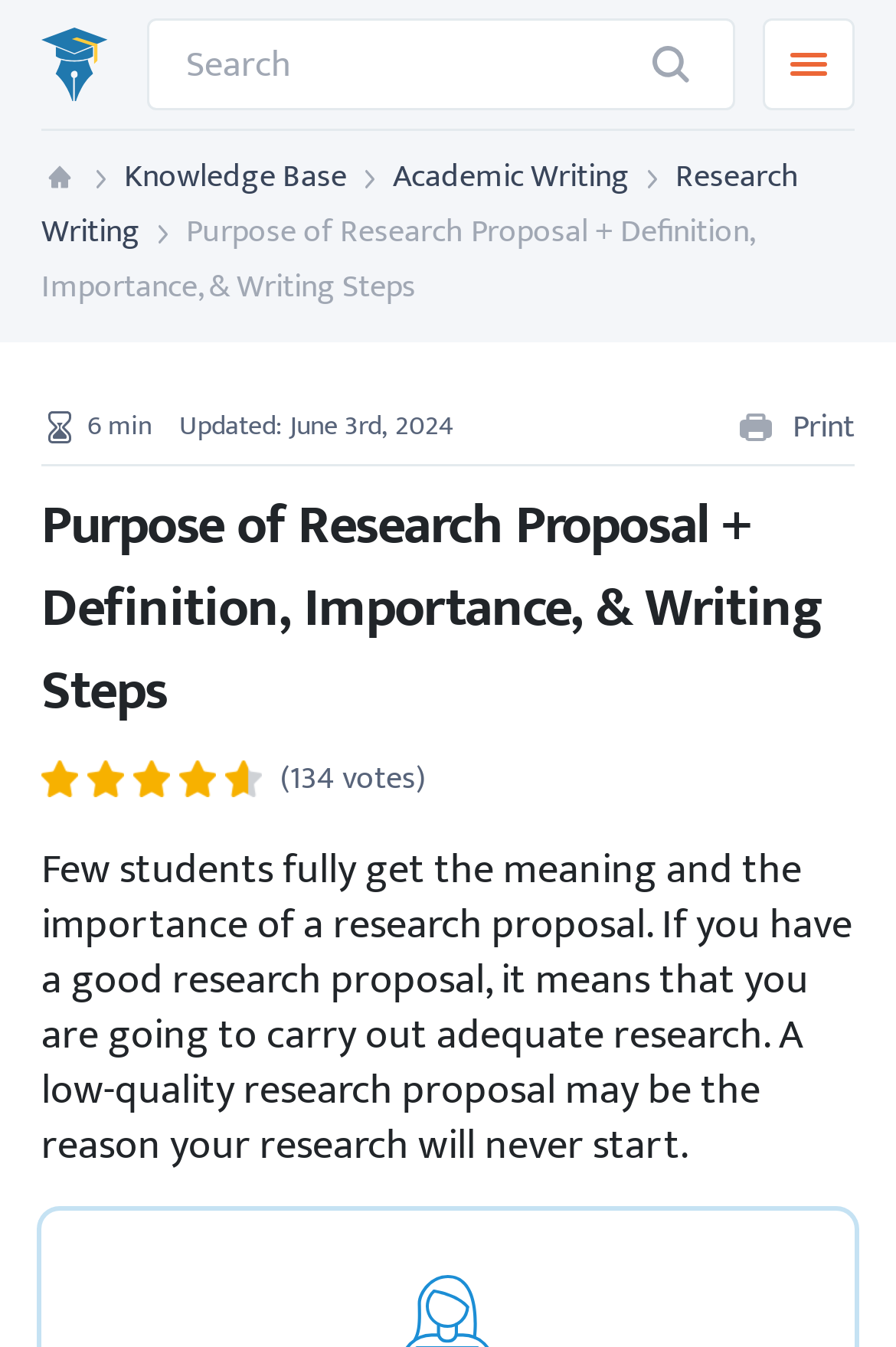Utilize the information from the image to answer the question in detail:
How many stars are displayed in the rating section?

In the rating section, there are five star images displayed, each representing a rating from 1 to 5. The images are labeled as '1 Star', '2 Stars', '3 Stars', '4 Stars', and '5 Stars'.